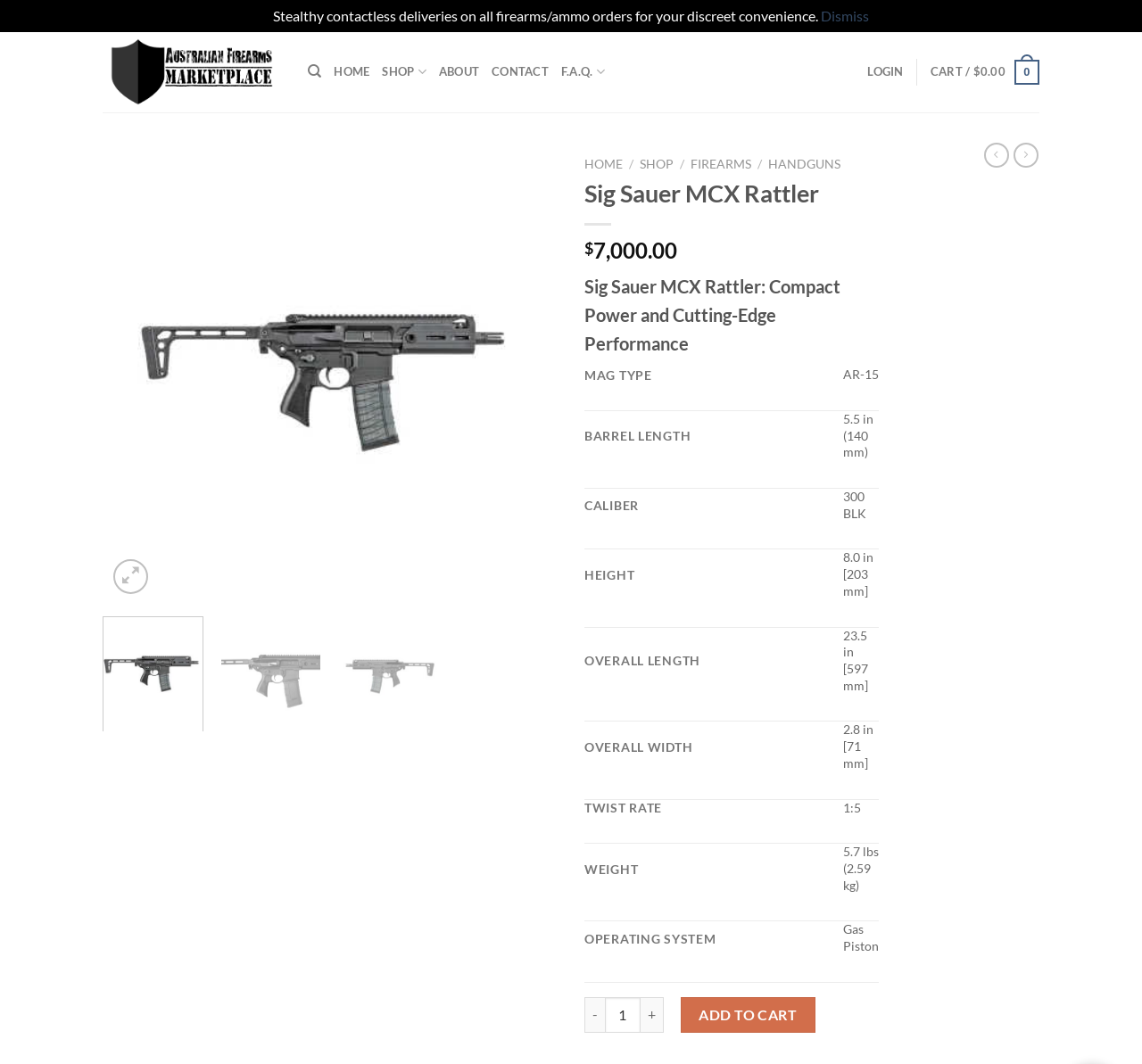From the details in the image, provide a thorough response to the question: What is the minimum quantity of Sig Sauer MCX Rattler that can be added to the cart?

The minimum quantity of Sig Sauer MCX Rattler that can be added to the cart can be inferred from the spinbutton on the webpage, which has a valuemin of 1. This means that the user cannot add less than 1 item to the cart.